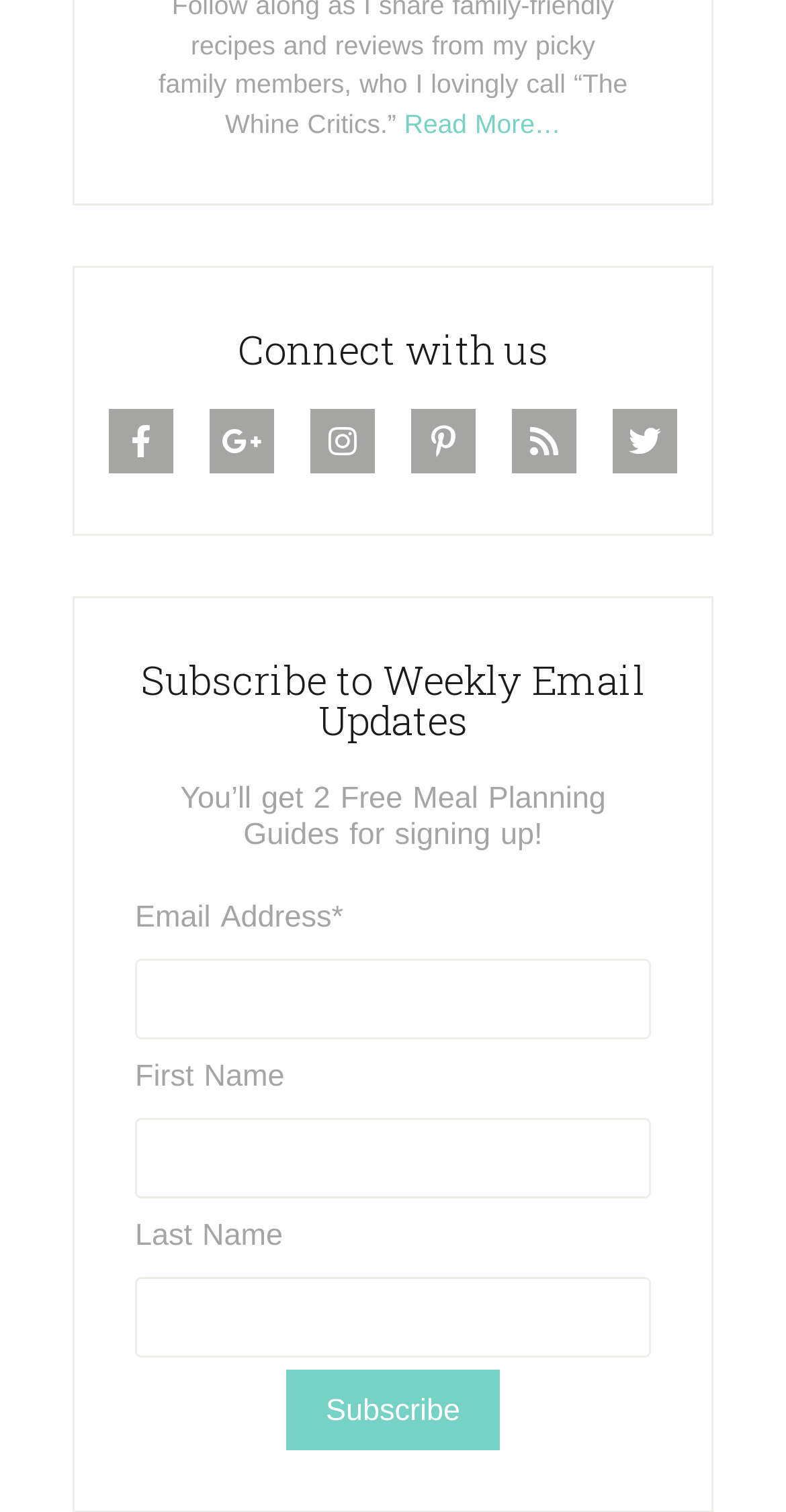What is the position of the 'Subscribe' button relative to the 'Email Address' input field?
Please answer the question with as much detail as possible using the screenshot.

The 'Subscribe' button has a y1 coordinate of 0.906, which is greater than the y1 coordinate of the 'Email Address' input field (0.635). This indicates that the 'Subscribe' button is located below the 'Email Address' input field.